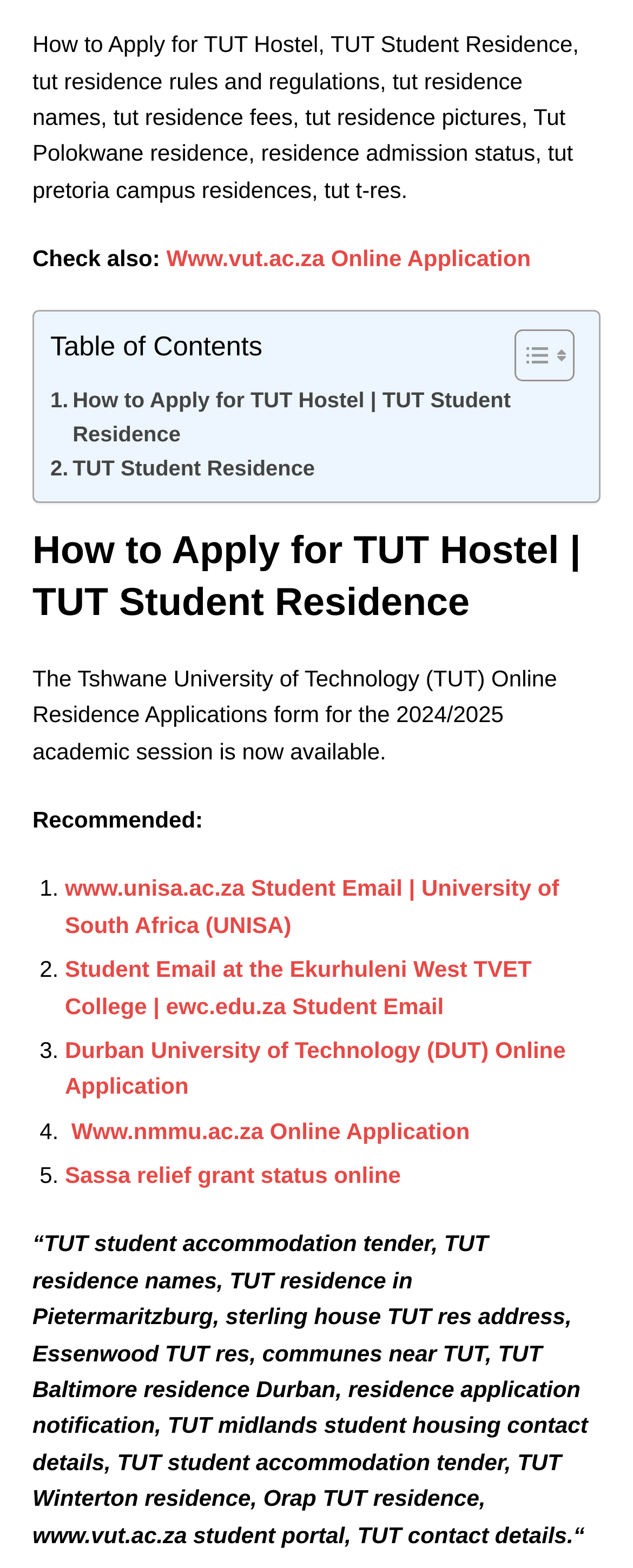Determine the bounding box coordinates of the region I should click to achieve the following instruction: "Check 'www.unisa.ac.za Student Email | University of South Africa (UNISA)'". Ensure the bounding box coordinates are four float numbers between 0 and 1, i.e., [left, top, right, bottom].

[0.103, 0.558, 0.883, 0.598]